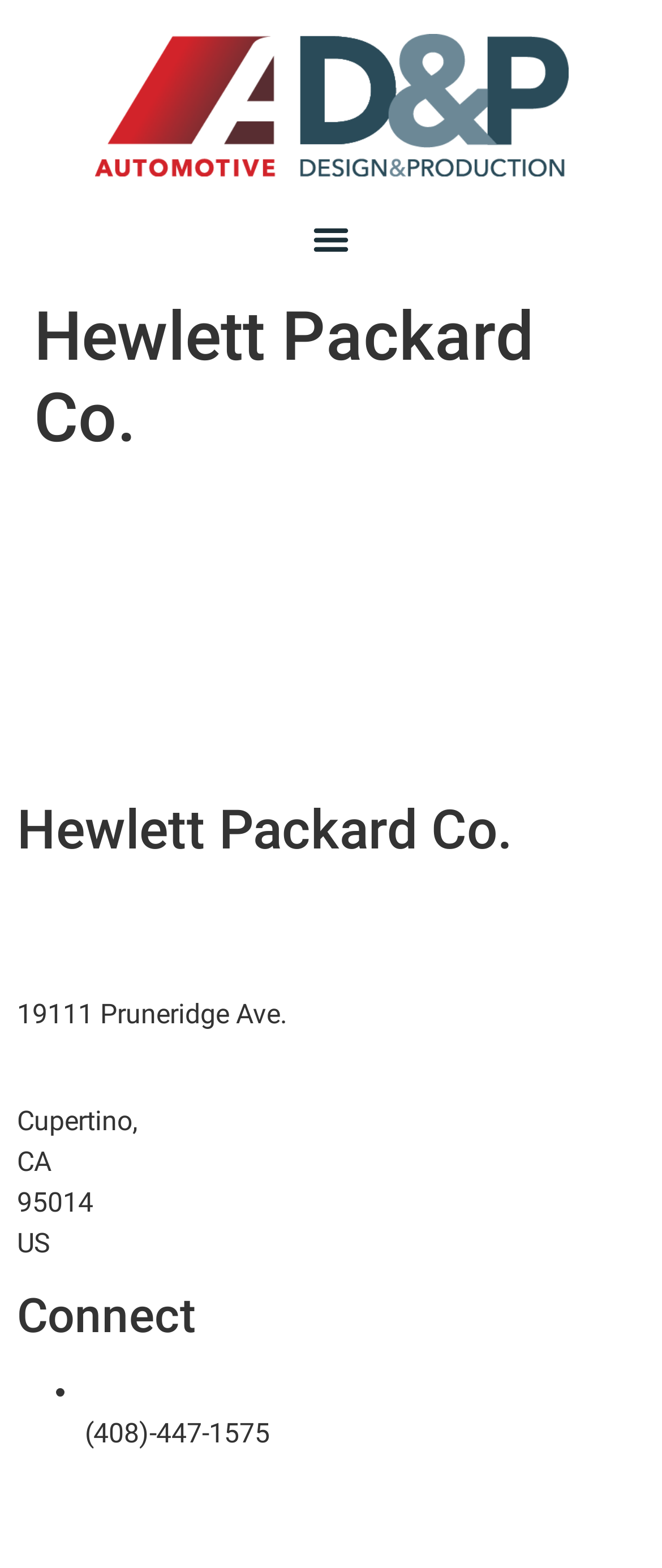Bounding box coordinates should be provided in the format (top-left x, top-left y, bottom-right x, bottom-right y) with all values between 0 and 1. Identify the bounding box for this UI element: Menu

[0.458, 0.134, 0.542, 0.17]